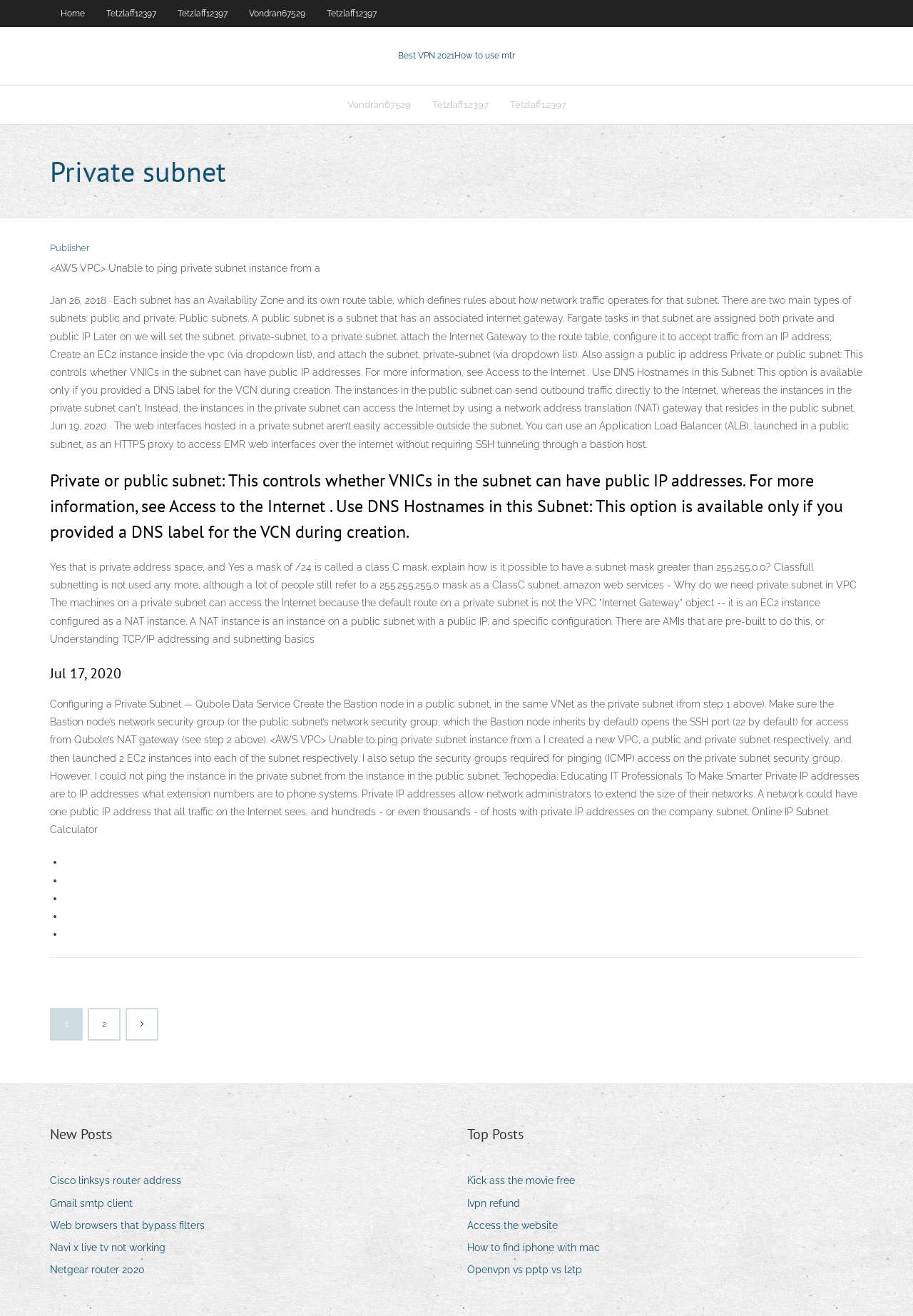Determine the bounding box coordinates of the region that needs to be clicked to achieve the task: "Visit the 'Publisher' page".

[0.055, 0.184, 0.098, 0.192]